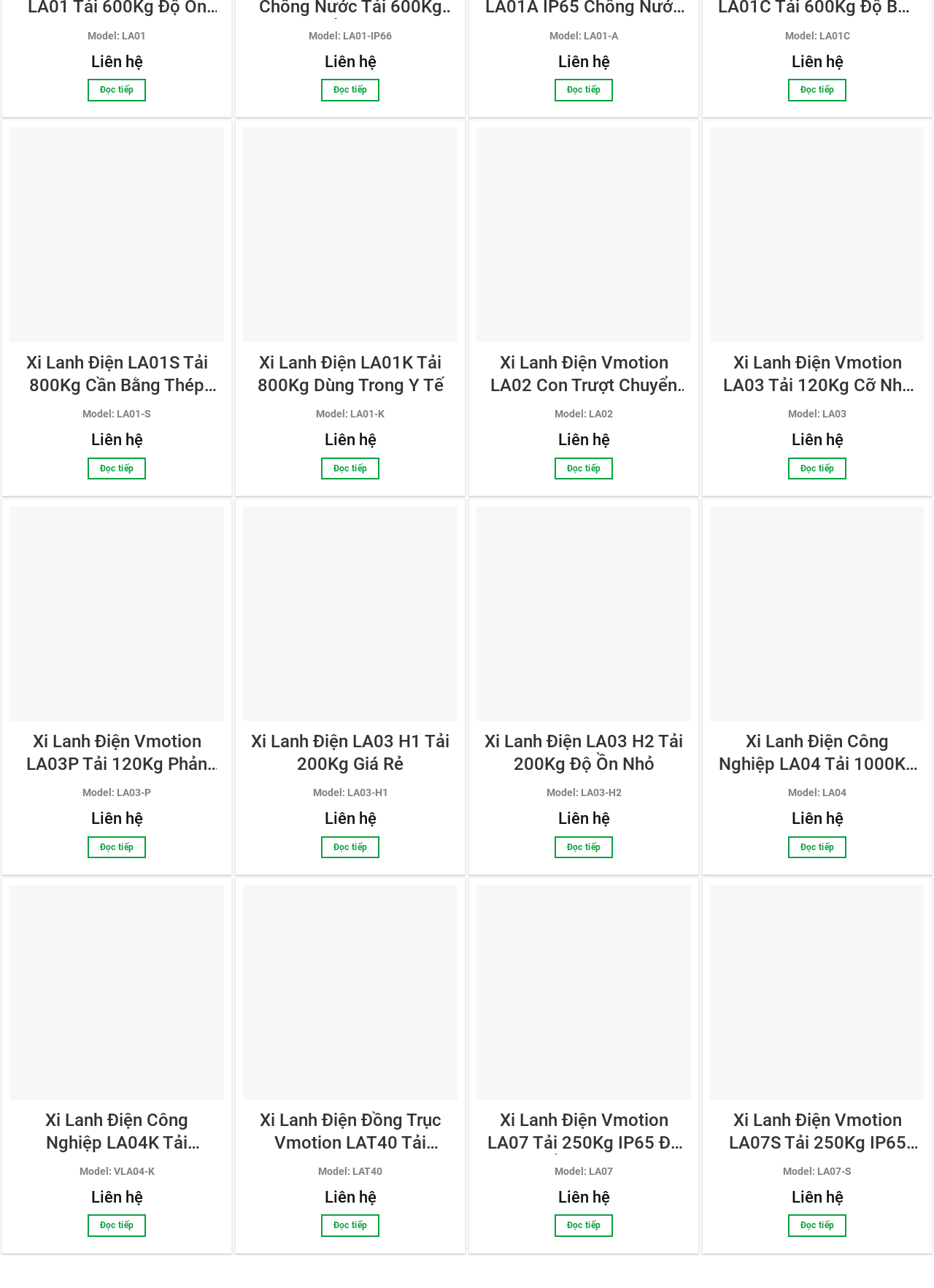How many kilograms can the Xi Lanh Điện LA01S load?
Please answer the question with a detailed and comprehensive explanation.

The webpage mentions 'Xi Lanh Điện LA01S Tải 800Kg Cần Bằng Thép Độ Bền Cao' which indicates that the Xi Lanh Điện LA01S can load 800 kilograms.